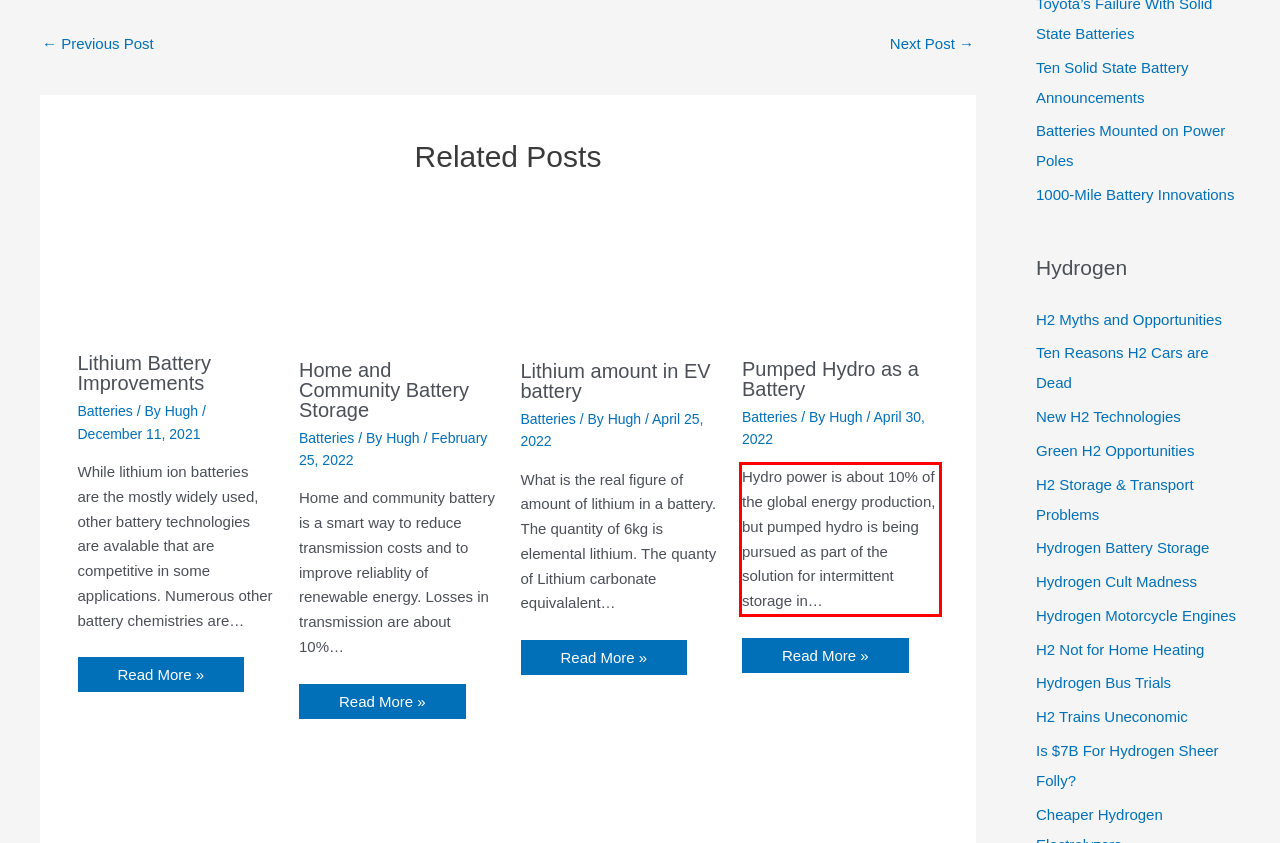You are given a screenshot showing a webpage with a red bounding box. Perform OCR to capture the text within the red bounding box.

Hydro power is about 10% of the global energy production, but pumped hydro is being pursued as part of the solution for intermittent storage in…